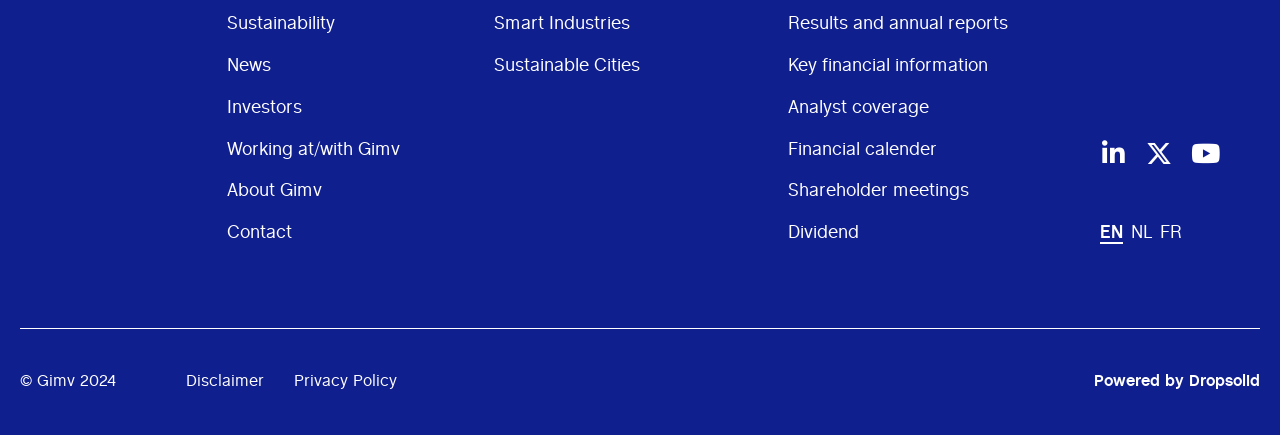From the given element description: "en", find the bounding box for the UI element. Provide the coordinates as four float numbers between 0 and 1, in the order [left, top, right, bottom].

[0.86, 0.514, 0.877, 0.56]